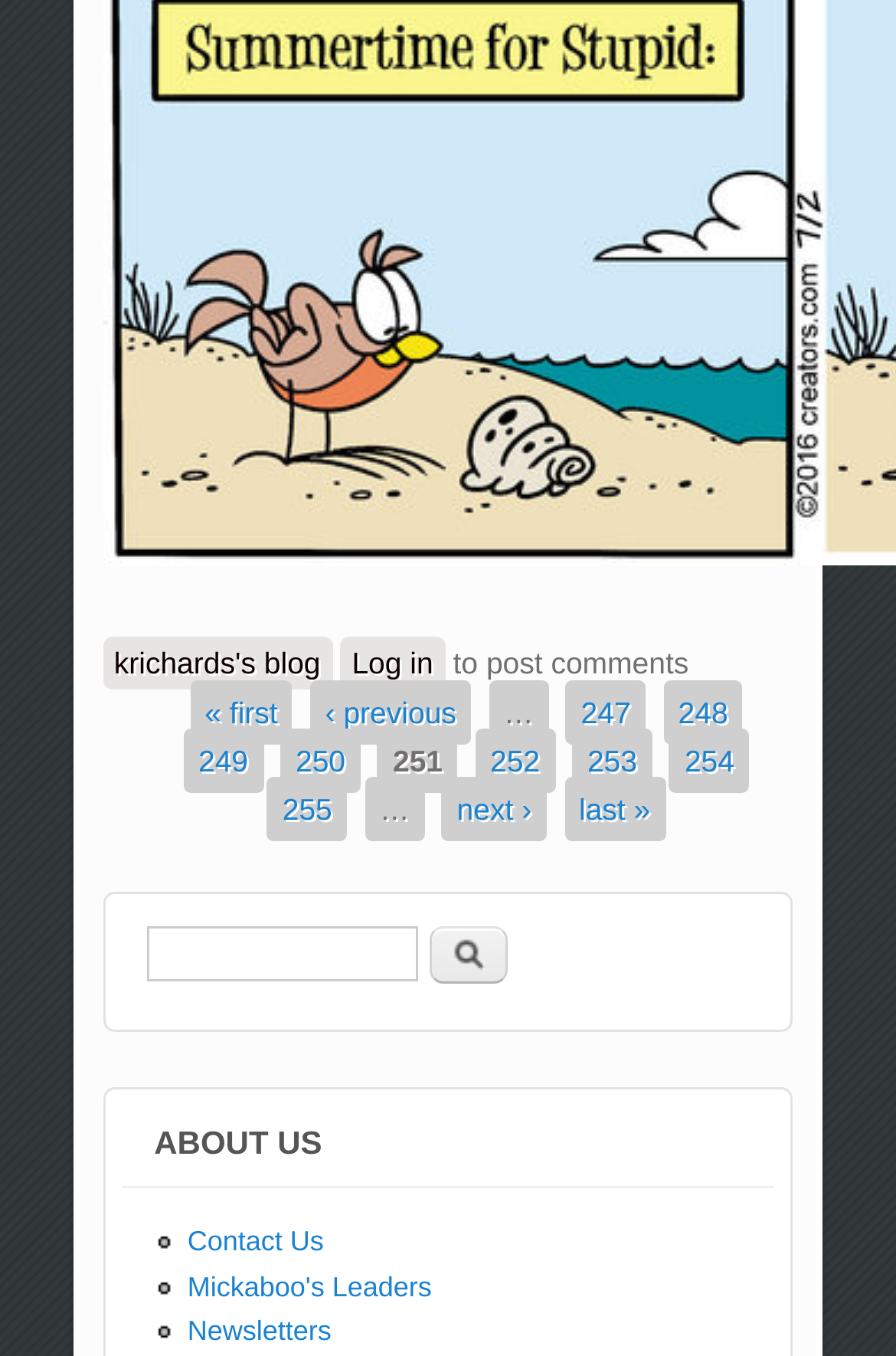Identify the coordinates of the bounding box for the element that must be clicked to accomplish the instruction: "go to page 247".

[0.648, 0.512, 0.704, 0.537]